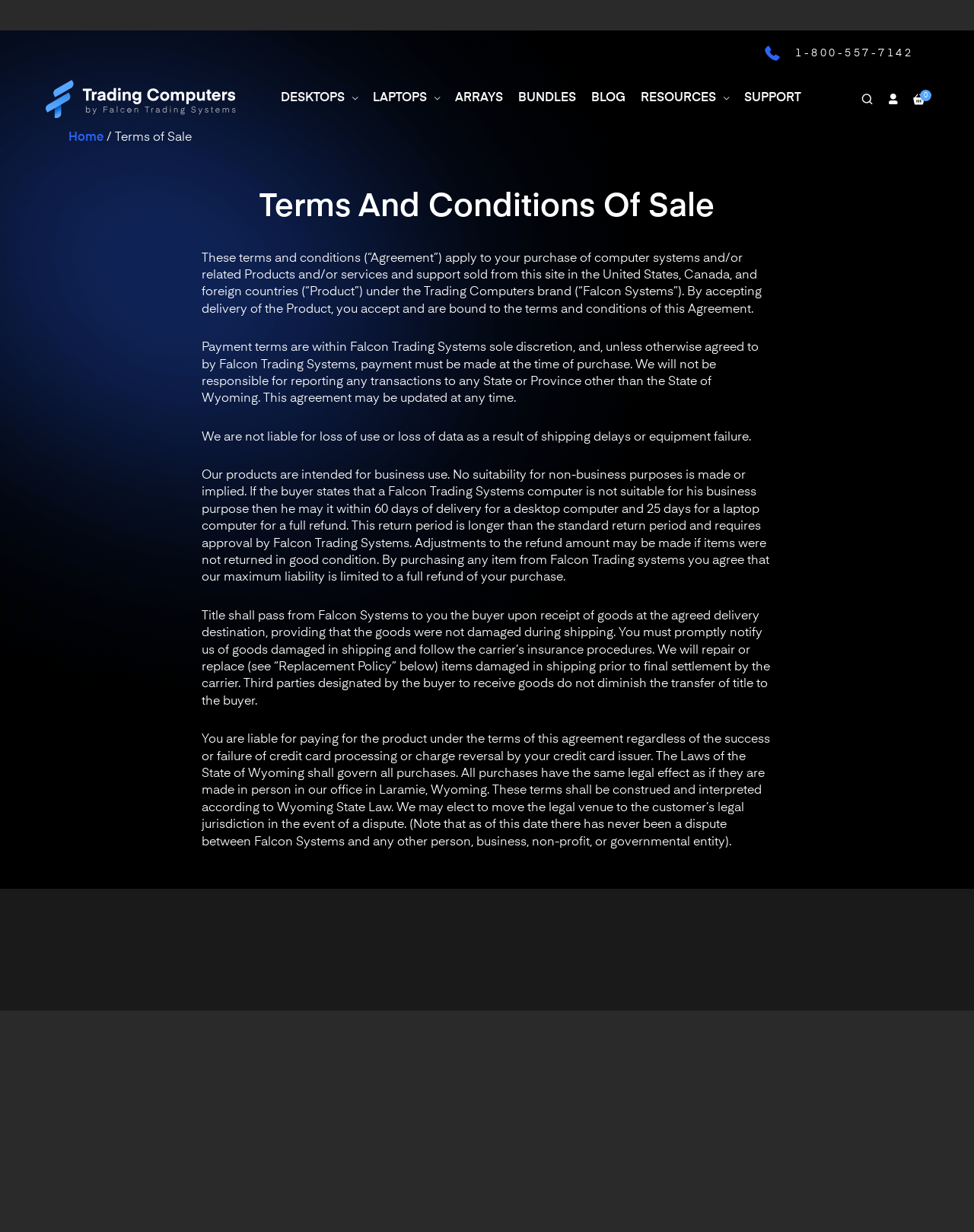Analyze and describe the webpage in a detailed narrative.

The webpage is about the terms and conditions of sale and privacy policy of a company called Falcon Trading Systems, which sells computer systems and related products and services. 

At the top of the page, there is a logo image and a phone number "1-800-557-7142" on the right side. Below the logo, there is a main navigation menu with links to different sections of the website, including "DESKTOPS", "LAPTOPS", "ARRAYS", "BUNDLES", "BLOG", "RESOURCES", and "SUPPORT". 

On the top right corner, there are three icons: a search icon, a user icon, and a cart icon. 

The main content of the page is an article that outlines the terms and conditions of sale, including payment terms, liability, and return policies. The article is divided into several sections, each with a heading and a block of text that explains the specific terms. 

Above the article, there is a breadcrumb navigation menu that shows the current location of the page, with links to the "Home" page and the "Terms of Sale" page. 

There are no images on the page except for the logo, navigation icons, and a search icon.